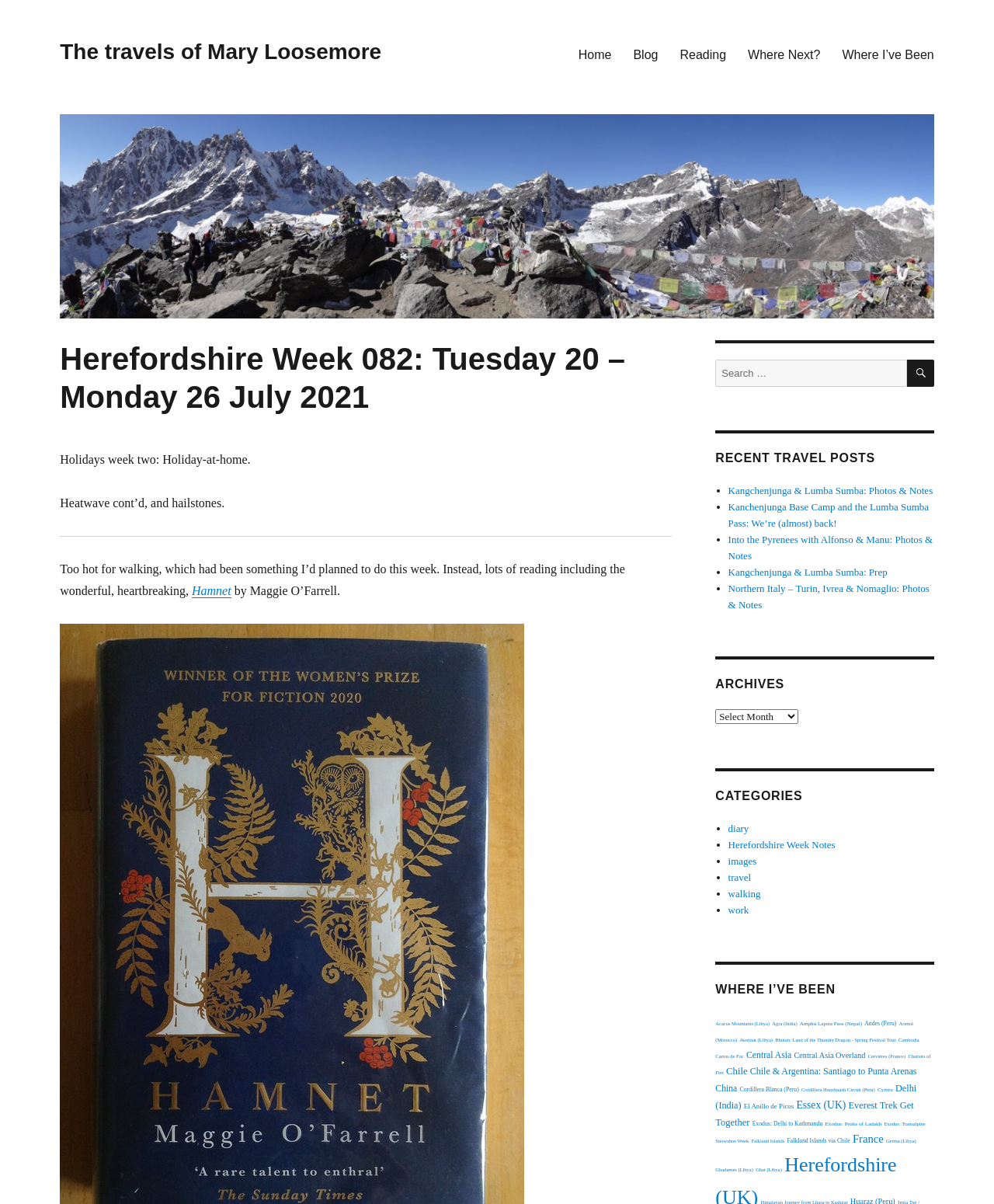What is the category of the link 'Hamnet'?
Use the image to answer the question with a single word or phrase.

Reading